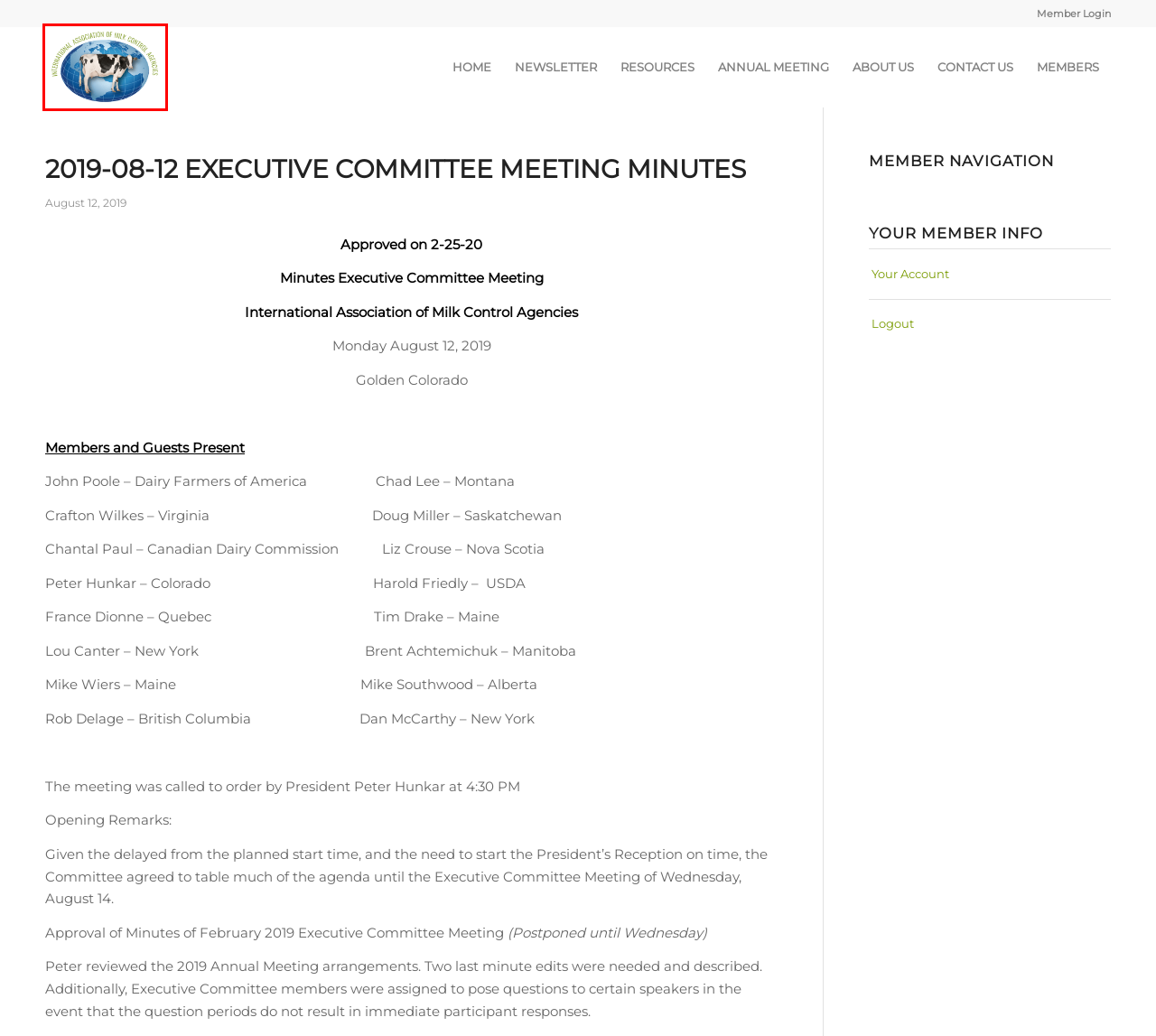You have a screenshot of a webpage with an element surrounded by a red bounding box. Choose the webpage description that best describes the new page after clicking the element inside the red bounding box. Here are the candidates:
A. Contact | IAMCA
B. Newsletter | IAMCA
C. Annual Meeting | IAMCA
D. About Us | IAMCA
E. Marketing, Graphics & Branding | STEADY RADIANCE DESIGN
F. Login | IAMCA
G. Privacy Policy | IAMCA
H. Home | IAMCA

H